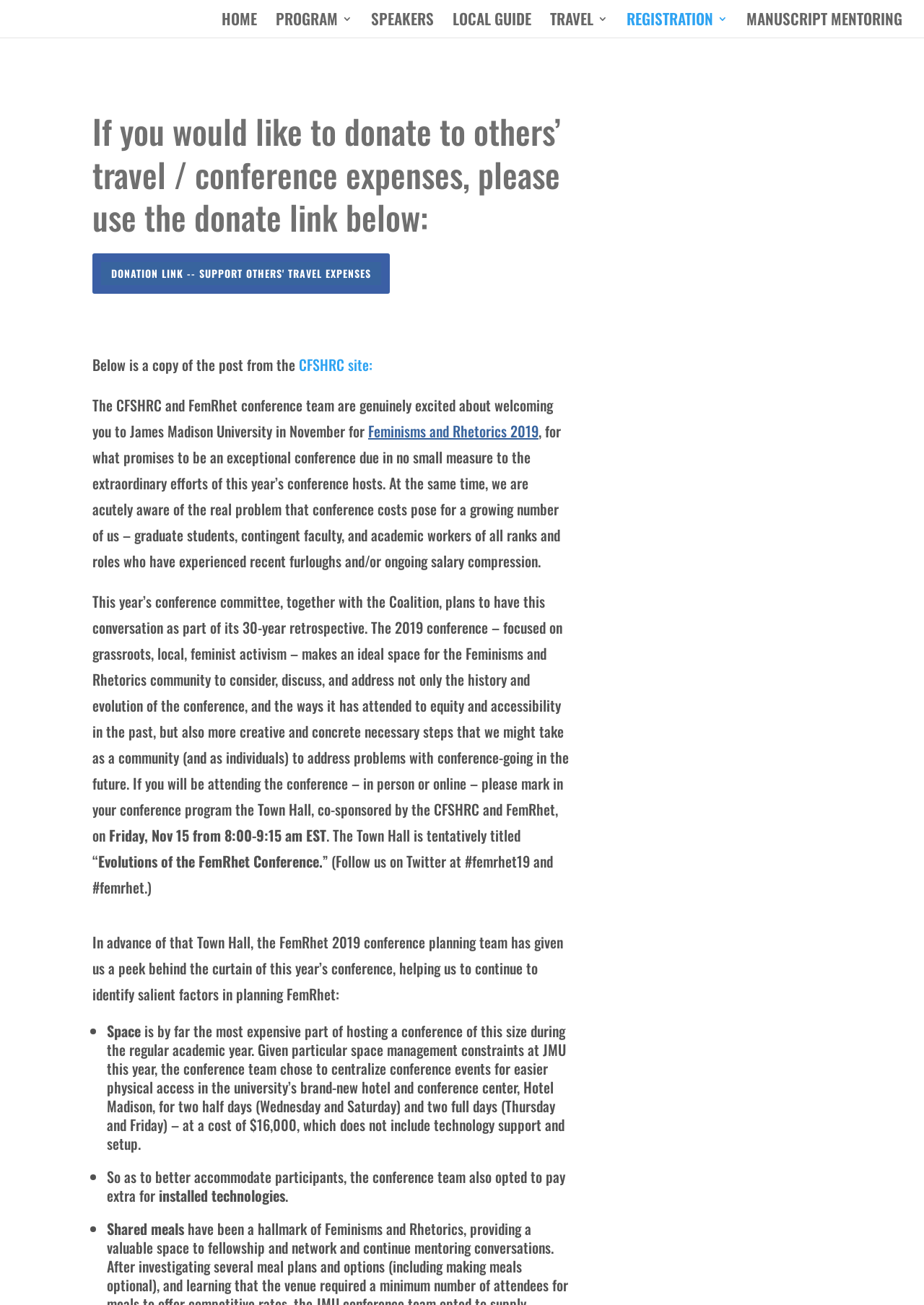What is the purpose of the donation link?
Please answer using one word or phrase, based on the screenshot.

Support others' travel expenses